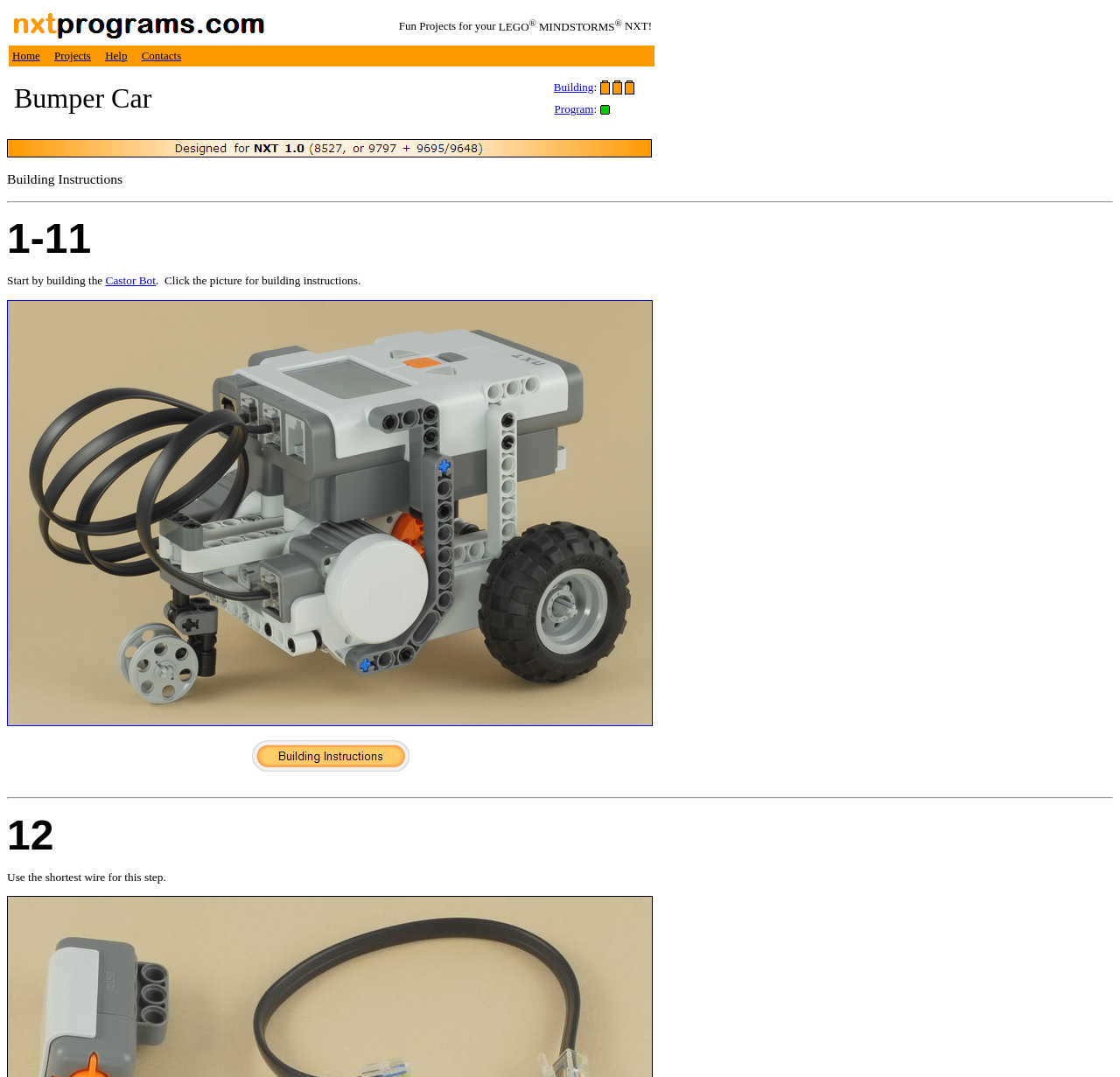Could you locate the bounding box coordinates for the section that should be clicked to accomplish this task: "Click the 'nxtprograms.com' link".

[0.009, 0.027, 0.24, 0.041]